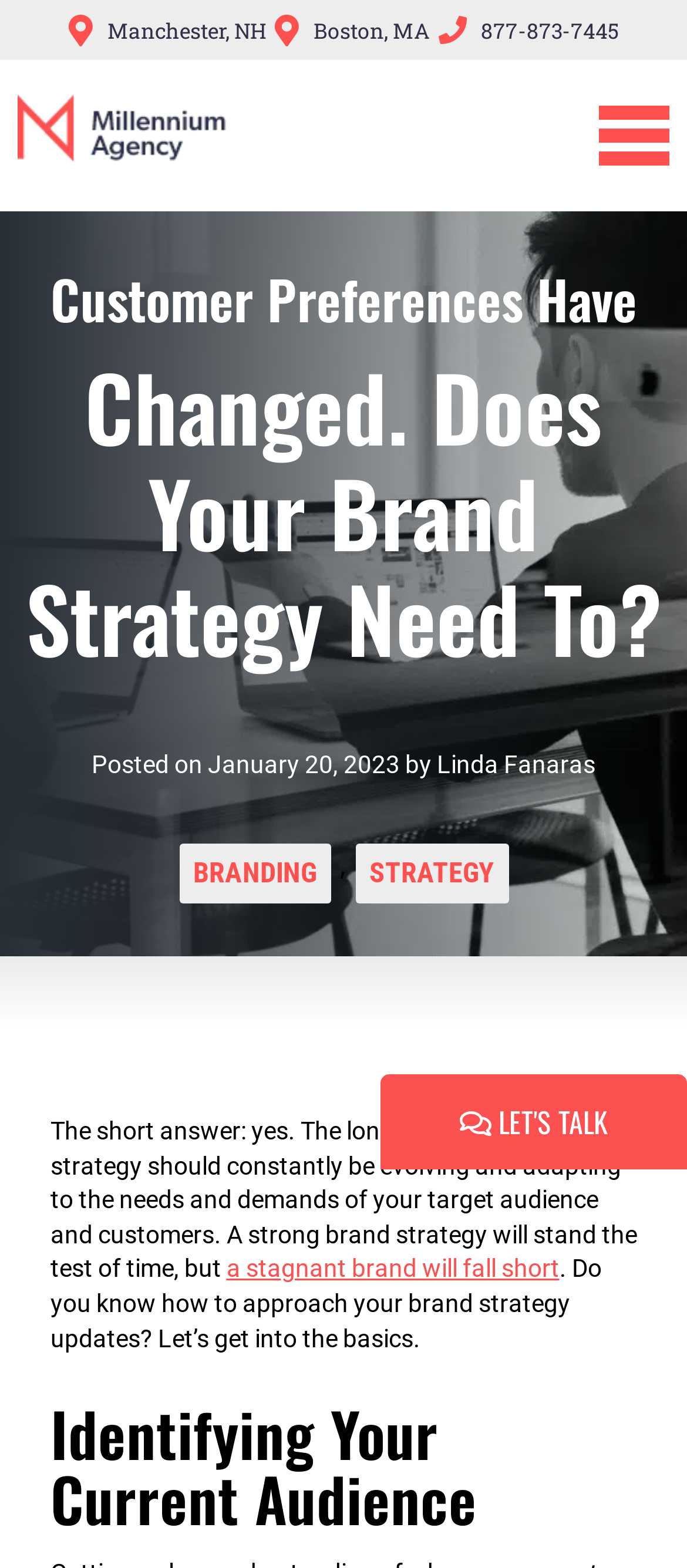Determine the bounding box coordinates for the area that should be clicked to carry out the following instruction: "Click the 'LET'S TALK' button".

[0.554, 0.685, 1.0, 0.746]